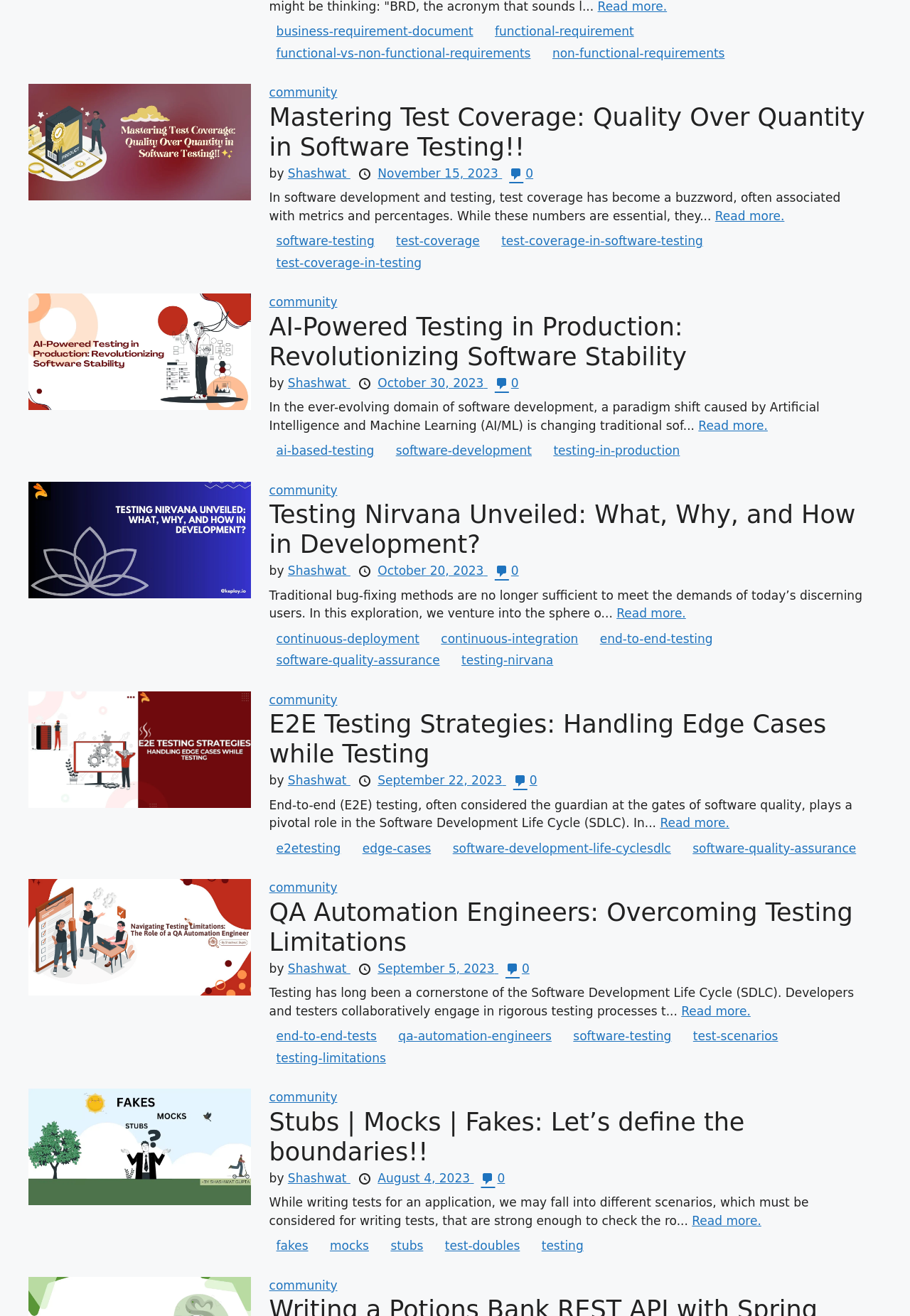Determine the bounding box coordinates of the element that should be clicked to execute the following command: "Click on the 'testing-nirvana' link".

[0.499, 0.495, 0.616, 0.509]